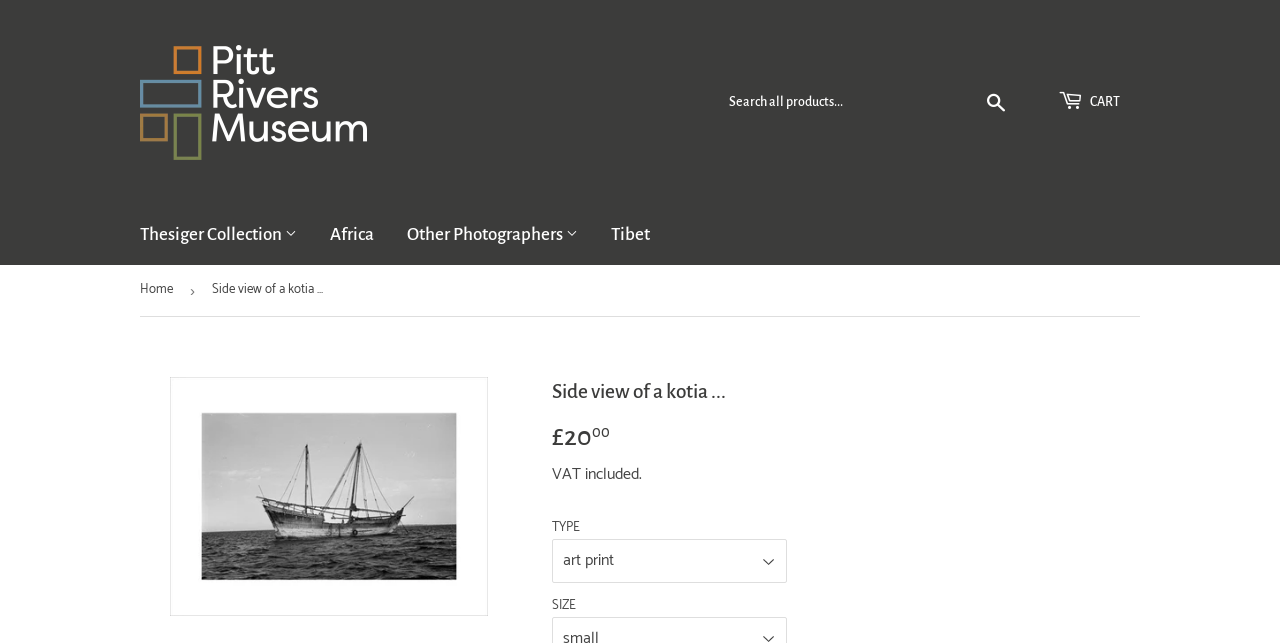Locate and generate the text content of the webpage's heading.

Side view of a kotia ...